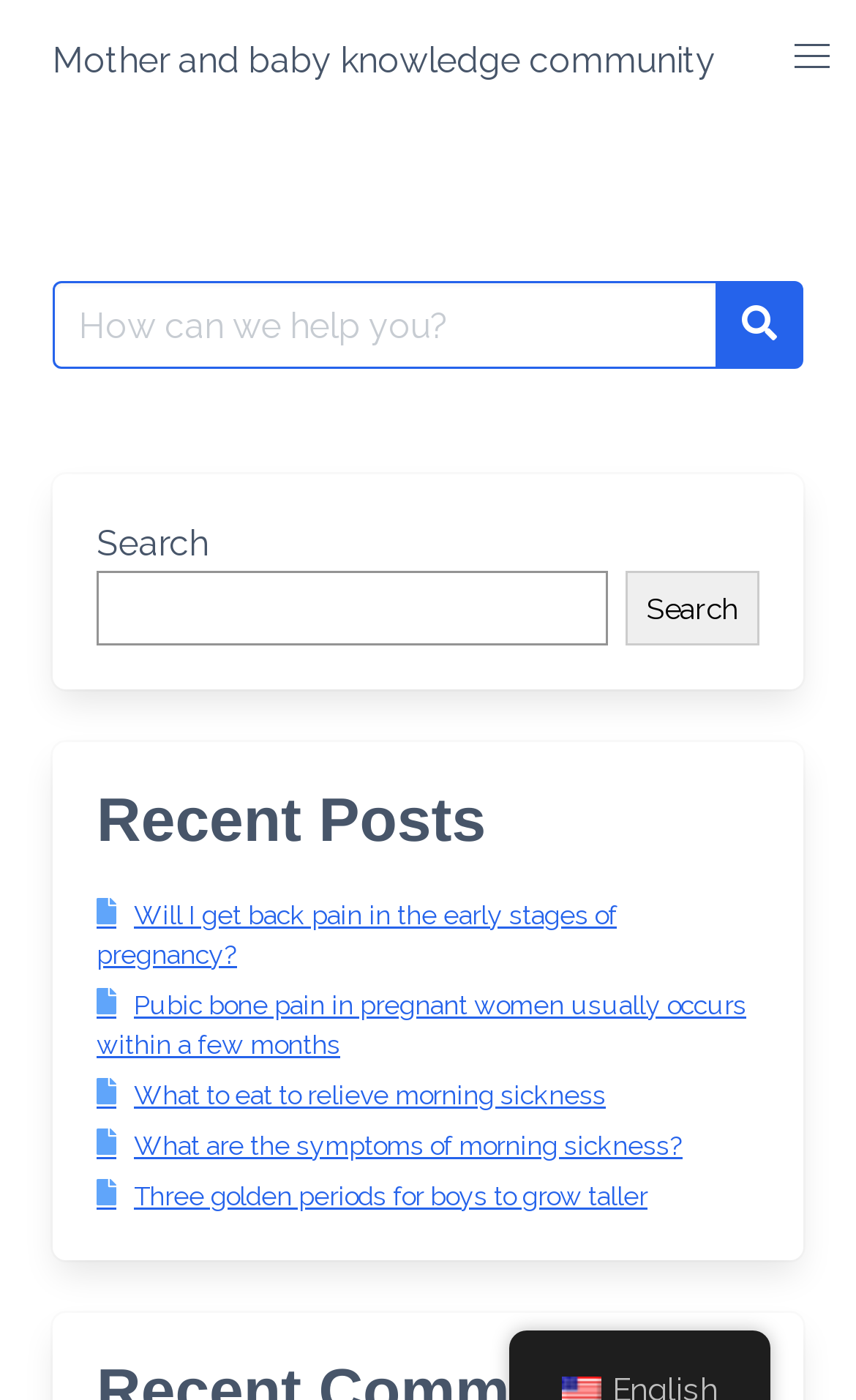Please determine the bounding box coordinates of the clickable area required to carry out the following instruction: "Click on the menu button". The coordinates must be four float numbers between 0 and 1, represented as [left, top, right, bottom].

[0.897, 0.0, 1.0, 0.082]